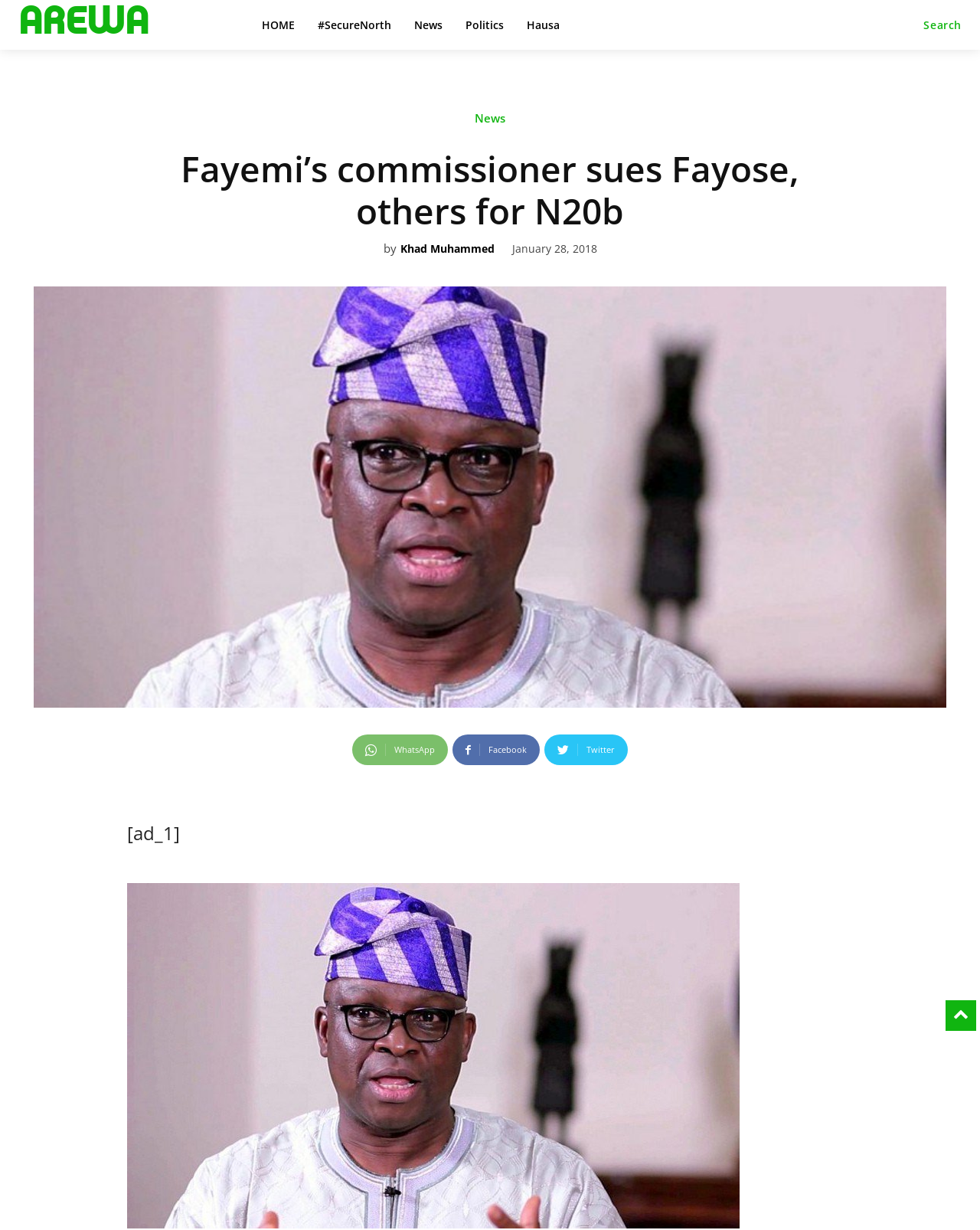Given the element description HOME, predict the bounding box coordinates for the UI element in the webpage screenshot. The format should be (top-left x, top-left y, bottom-right x, bottom-right y), and the values should be between 0 and 1.

[0.259, 0.007, 0.309, 0.033]